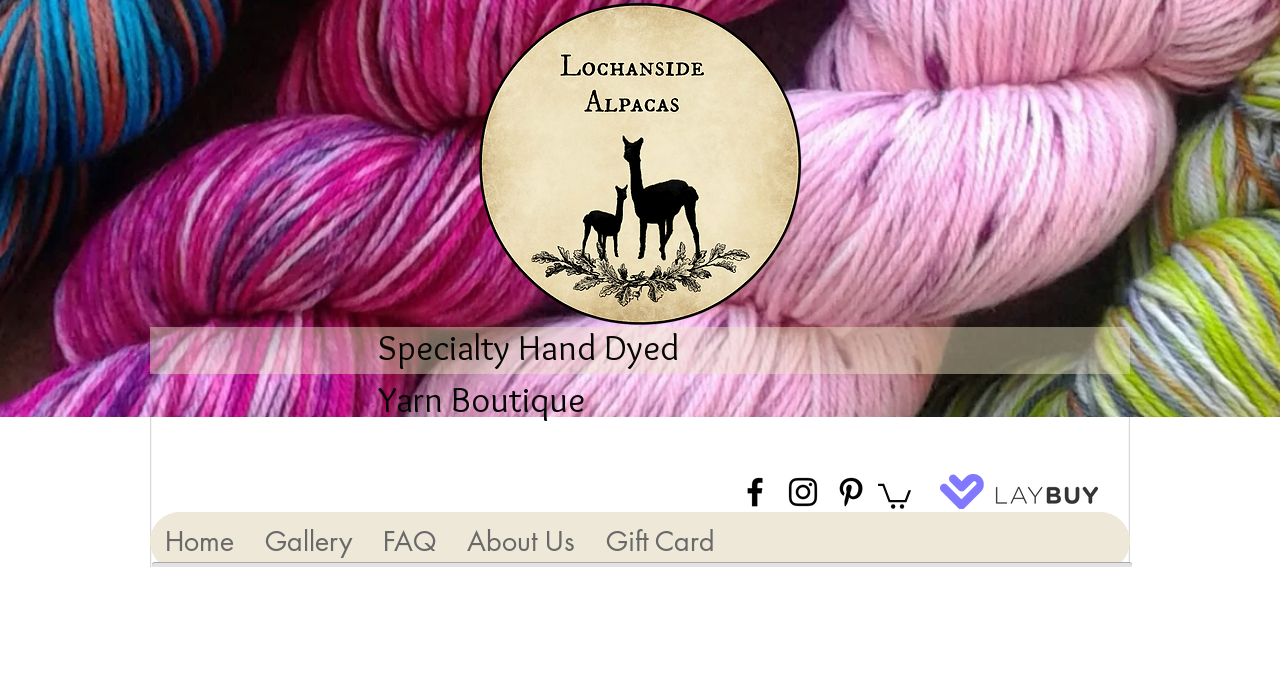Respond to the following question using a concise word or phrase: 
How many navigation links are in the 'Site' navigation?

5